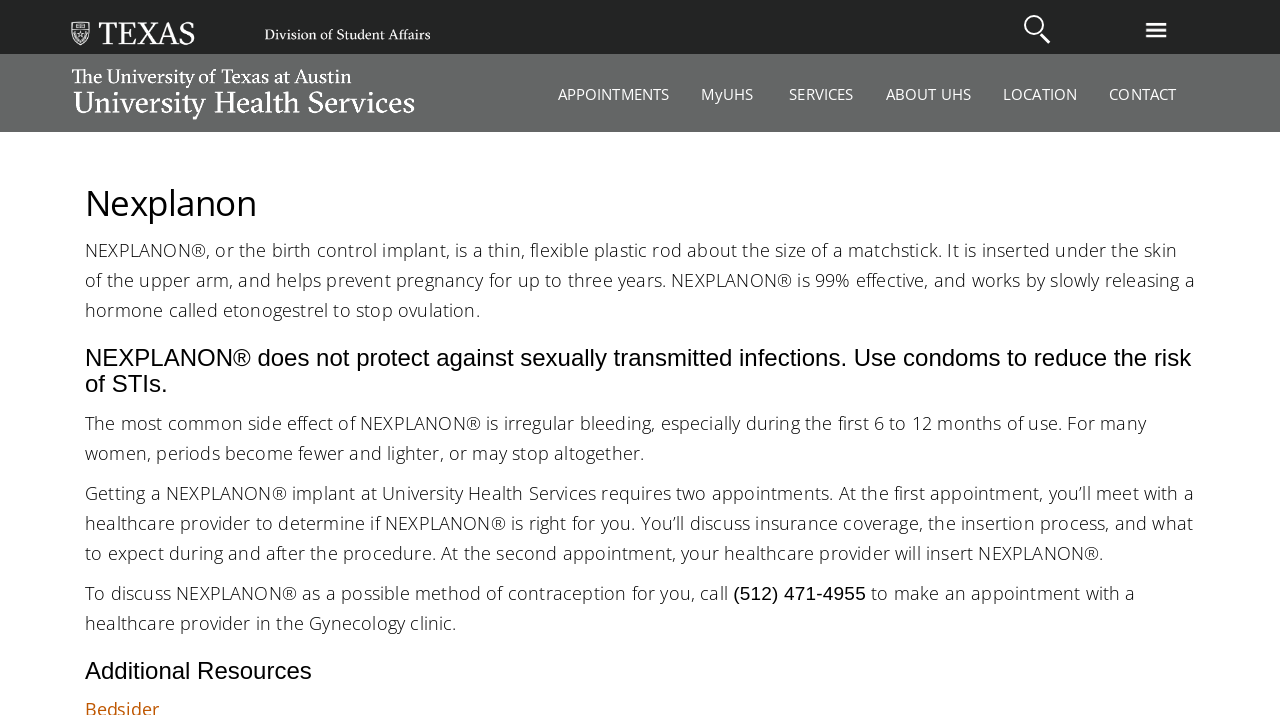Write a detailed summary of the webpage.

The webpage is about Nexplanon, a birth control implant. At the top left corner, there is a link to "The University of Texas at Austin" accompanied by an image, and next to it, there is a link to "The University of Texas at Austin Division of Student Affairs" with an image. On the top right corner, there is a search box and a button labeled "University Health Services Menu" with an image.

Below the top section, there are several links to different sections of the University Health Services website, including "APPOINTMENTS", "MyUHS", "SERVICES", "ABOUT UHS", "LOCATION", and "CONTACT". These links are spaced out evenly across the page.

The main content of the page is divided into sections, each with a heading. The first section is about Nexplanon, describing what it is, how it works, and its effectiveness. The second section notes that Nexplanon does not protect against sexually transmitted infections and advises using condoms to reduce the risk of STIs.

The third section lists the common side effects of Nexplanon, including irregular bleeding. The fourth section explains the process of getting a Nexplanon implant at University Health Services, which requires two appointments. The fifth section provides a phone number to make an appointment with a healthcare provider in the Gynecology clinic.

Finally, there is a section labeled "Additional Resources" at the bottom of the page.